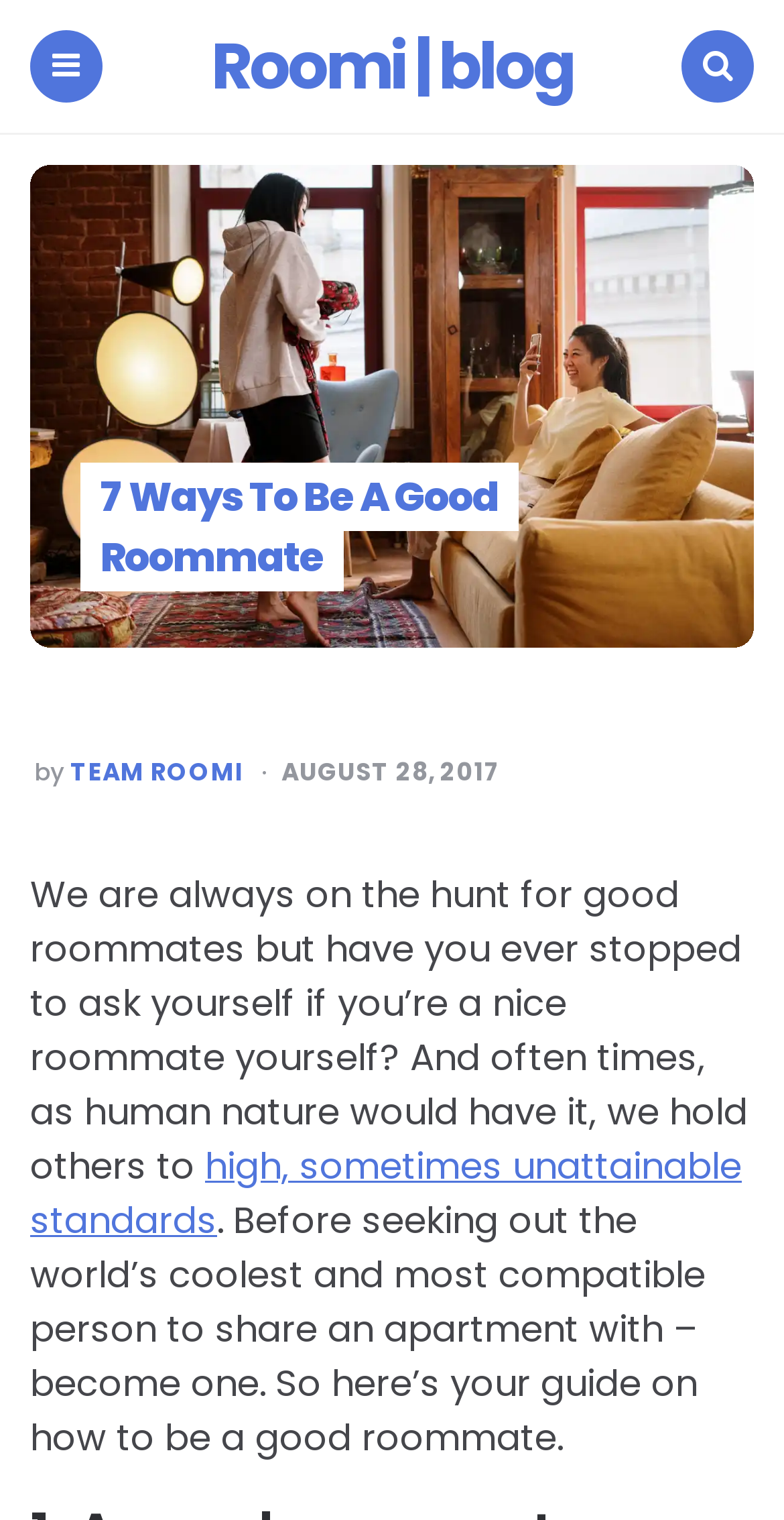Use one word or a short phrase to answer the question provided: 
What is the main image on the webpage about?

Good roommates enjoying time